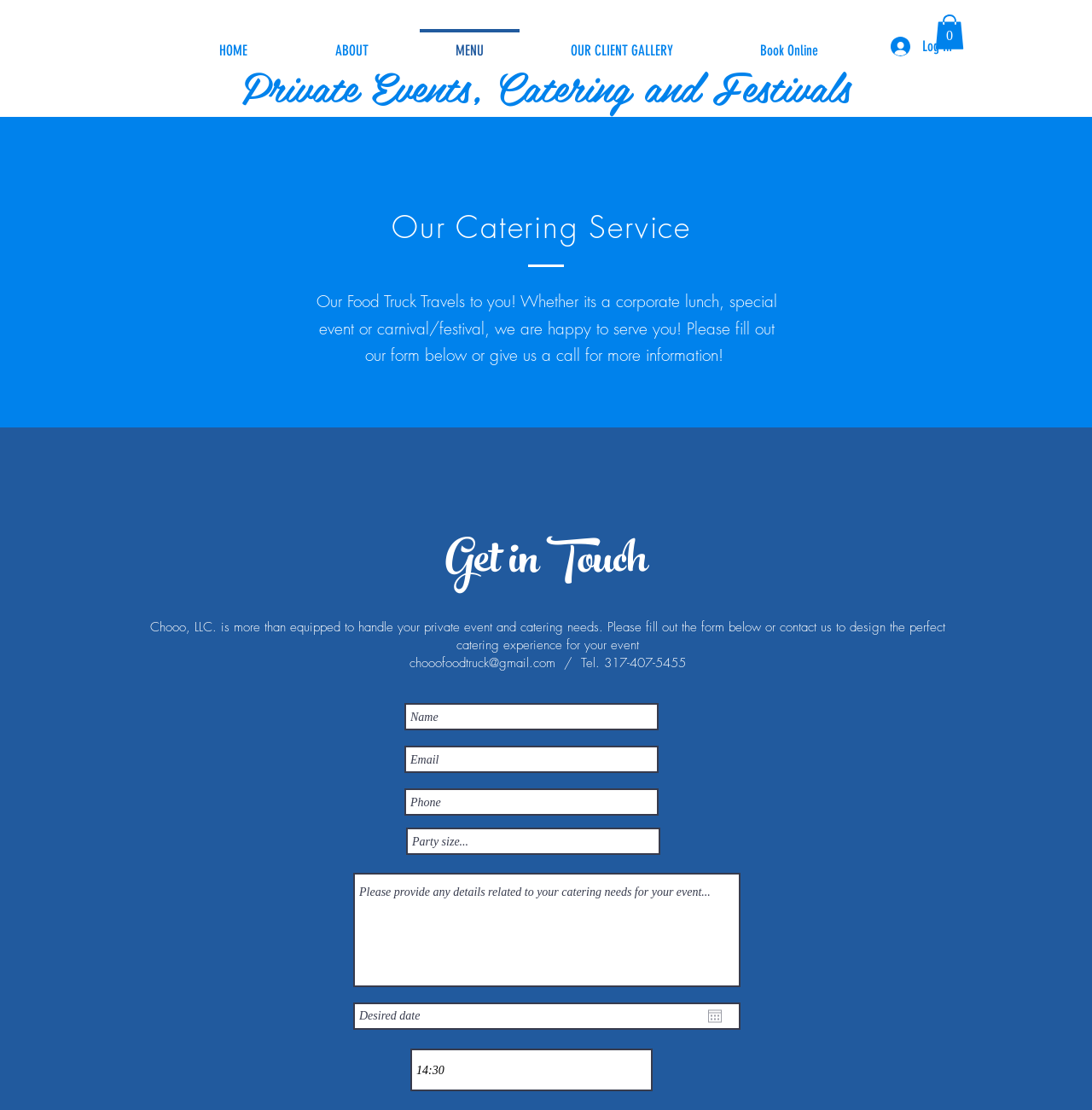Locate the bounding box coordinates of the clickable element to fulfill the following instruction: "Fill in the Name textbox". Provide the coordinates as four float numbers between 0 and 1 in the format [left, top, right, bottom].

[0.37, 0.634, 0.603, 0.658]